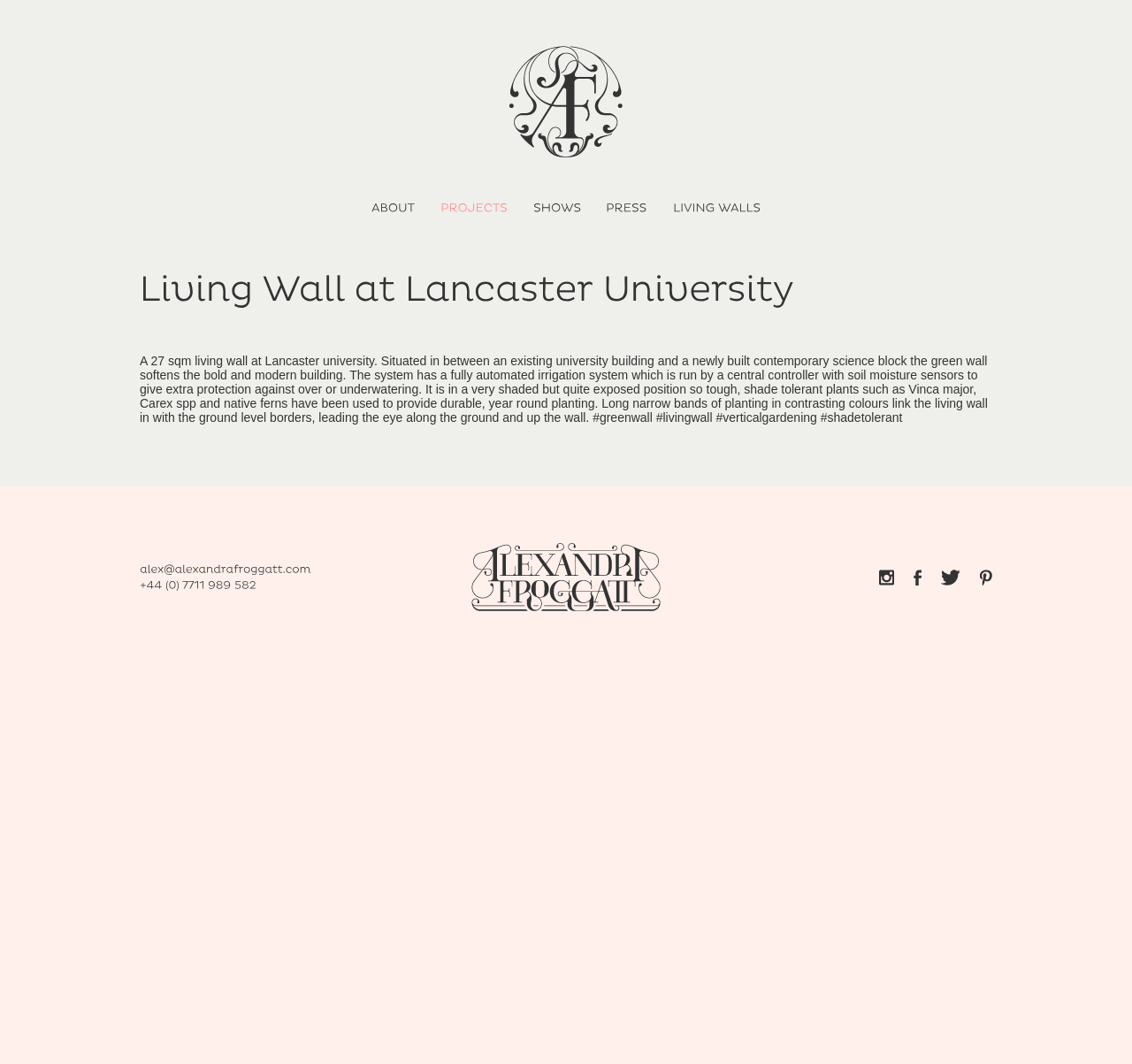Please locate the bounding box coordinates of the element that should be clicked to achieve the given instruction: "Visit Alexandra Froggatt Design".

[0.45, 0.043, 0.55, 0.15]